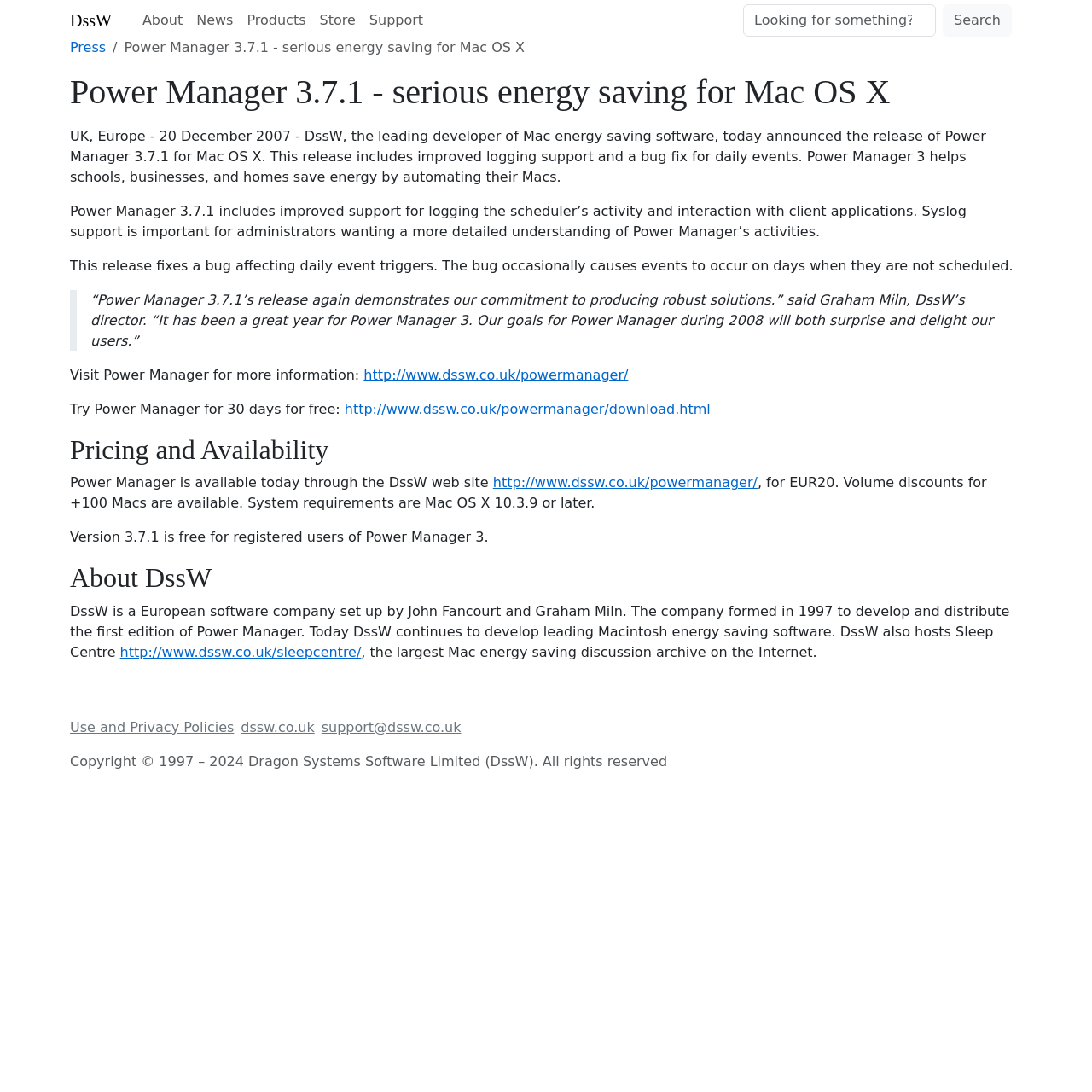Identify the bounding box coordinates of the clickable section necessary to follow the following instruction: "Search for something". The coordinates should be presented as four float numbers from 0 to 1, i.e., [left, top, right, bottom].

[0.68, 0.004, 0.927, 0.034]